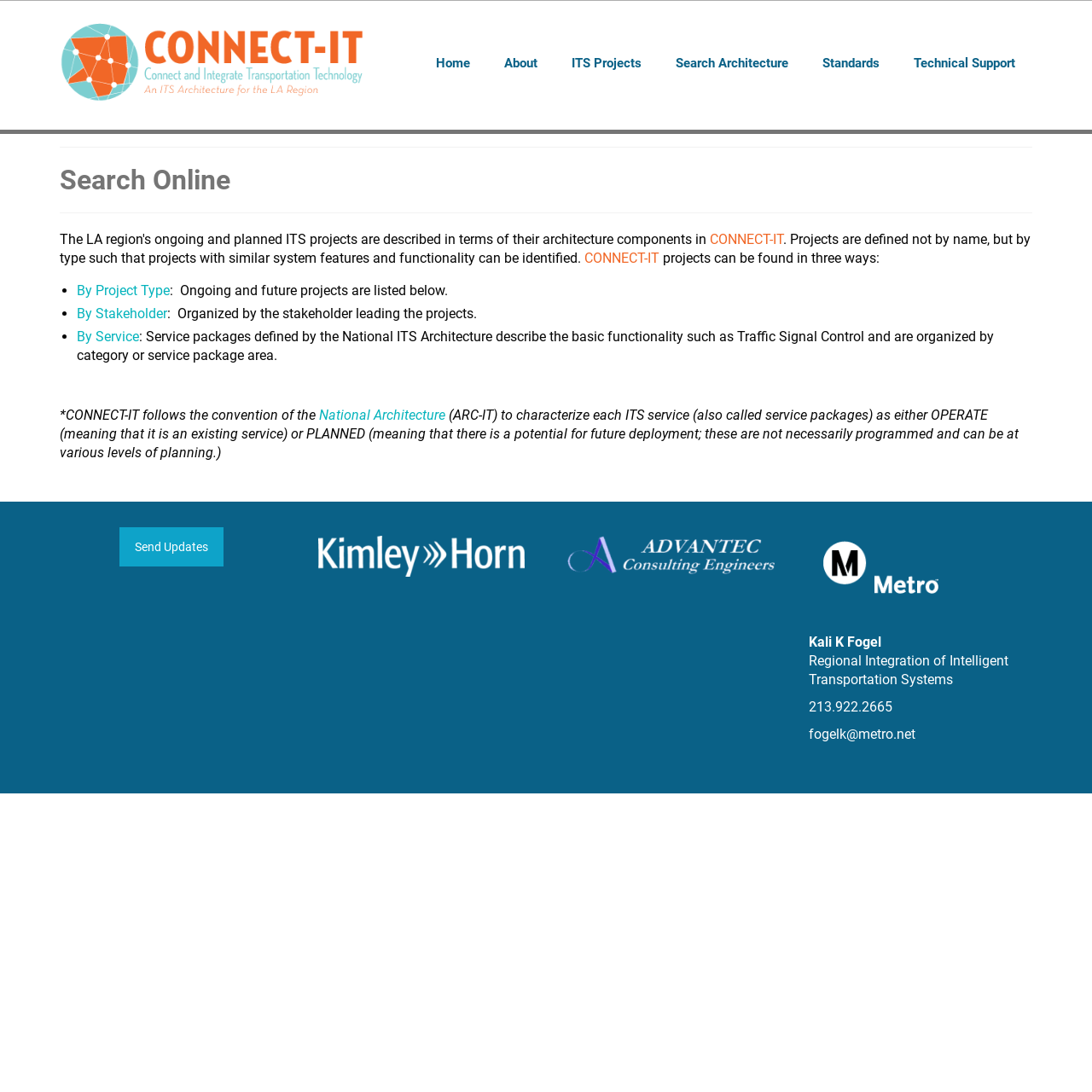Highlight the bounding box coordinates of the element that should be clicked to carry out the following instruction: "Go to top of the page". The coordinates must be given as four float numbers ranging from 0 to 1, i.e., [left, top, right, bottom].

[0.955, 0.906, 0.984, 0.93]